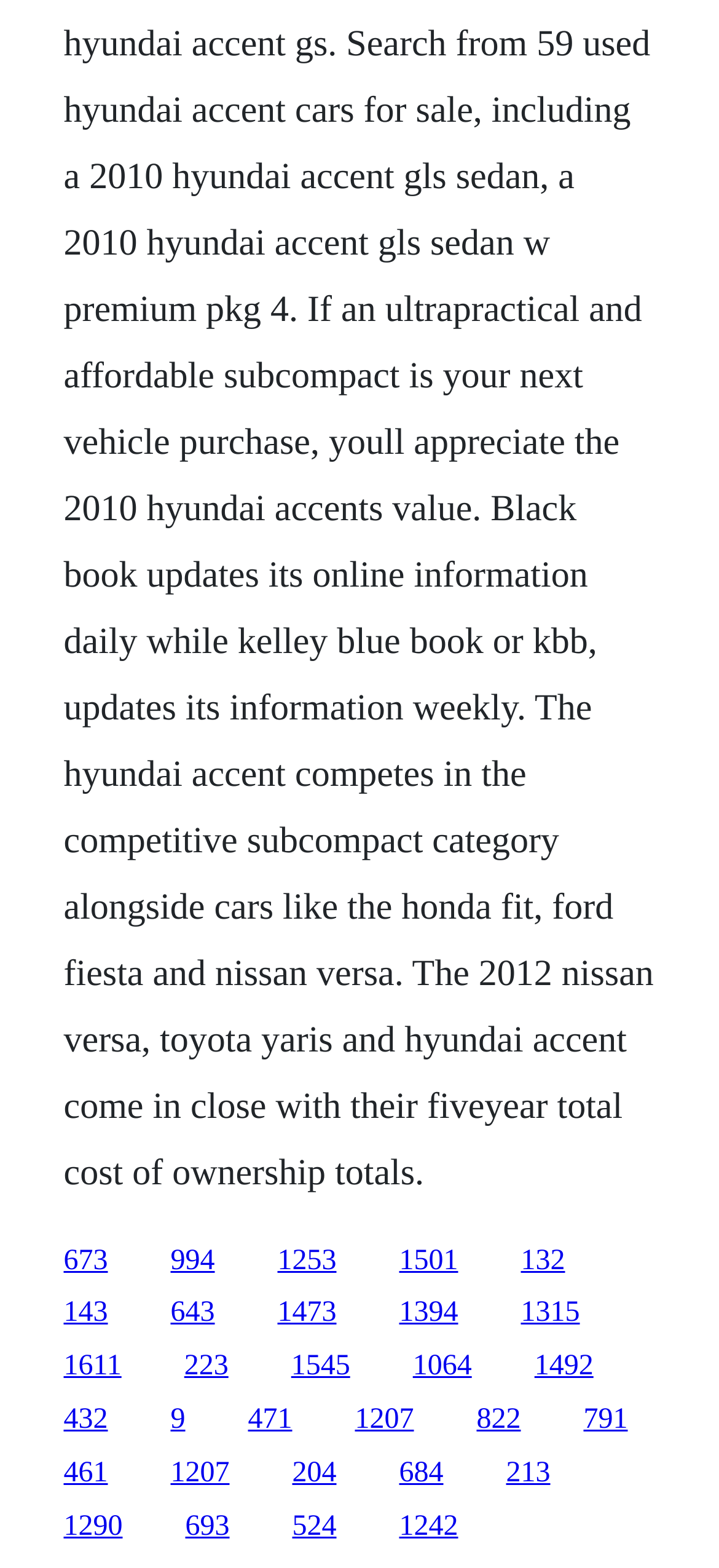Please give the bounding box coordinates of the area that should be clicked to fulfill the following instruction: "access the fifth link". The coordinates should be in the format of four float numbers from 0 to 1, i.e., [left, top, right, bottom].

[0.555, 0.828, 0.637, 0.848]